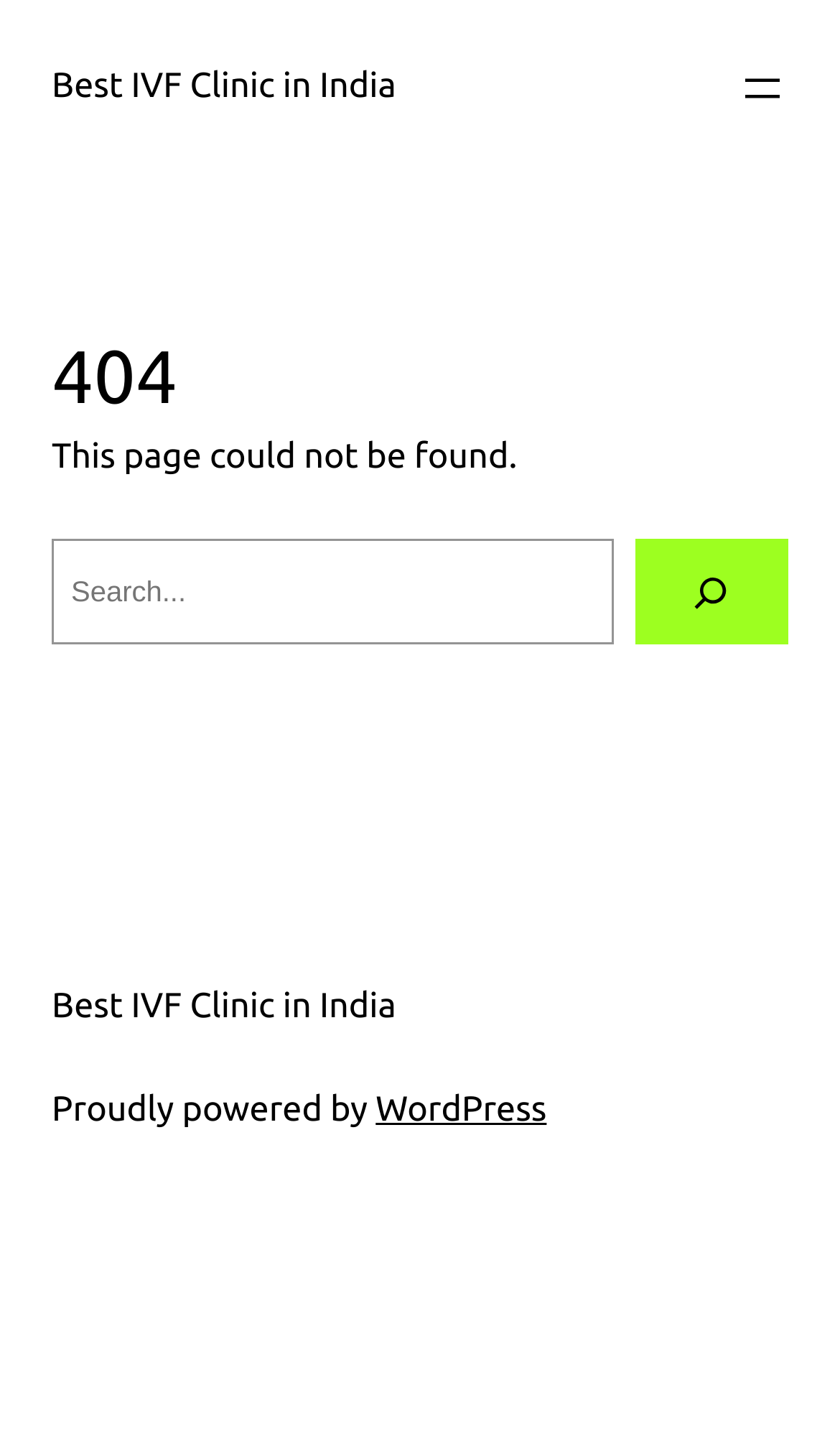What is the text above the search box?
Answer the question with a detailed and thorough explanation.

The text above the search box is a static text element that says 'Search', indicating the purpose of the input field below it.